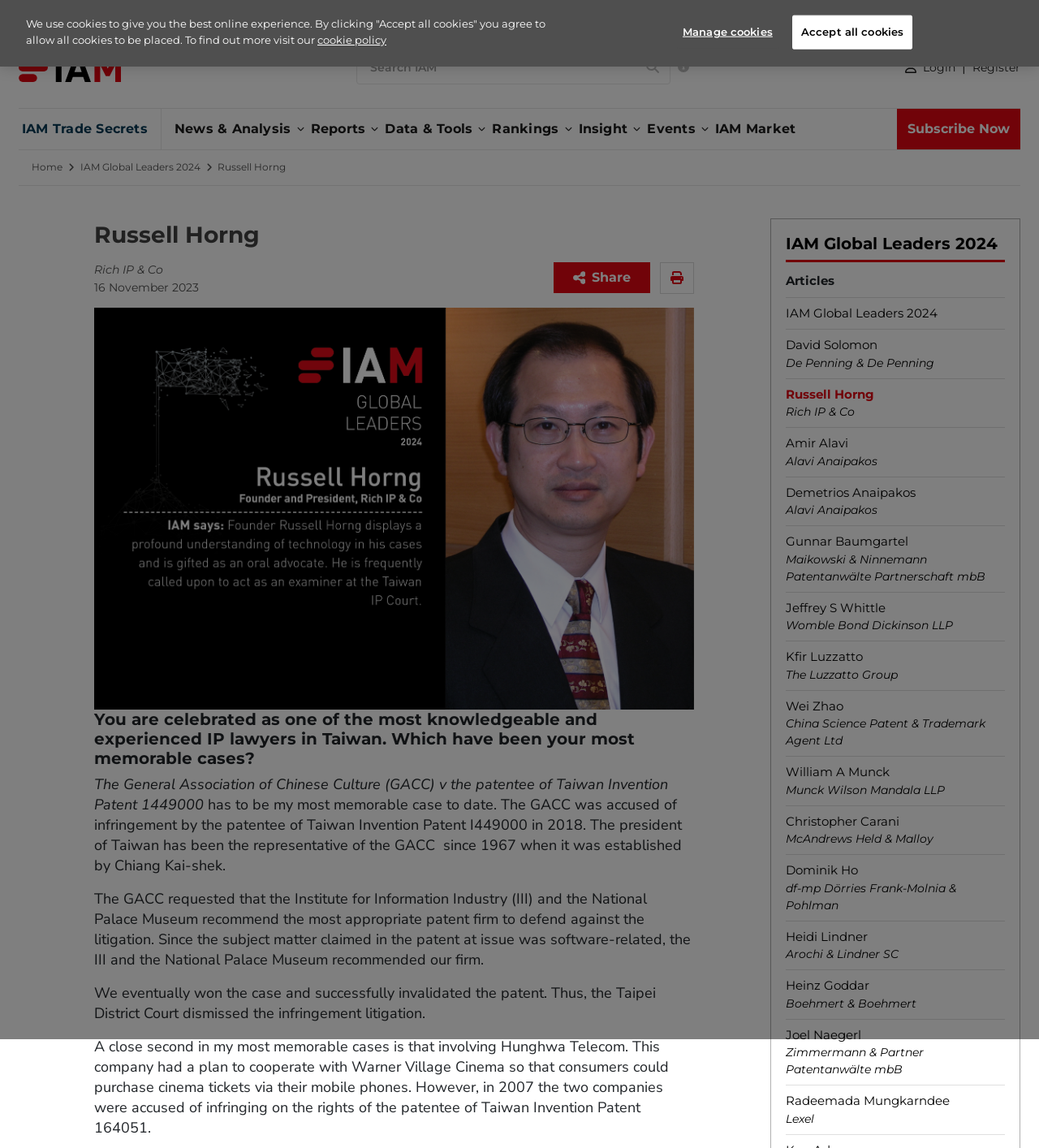What is the purpose of the 'Search IAM' textbox?
Please give a detailed and elaborate answer to the question.

The presence of a textbox with the label 'Search IAM' suggests that its purpose is to allow users to search for content within the IAM website.